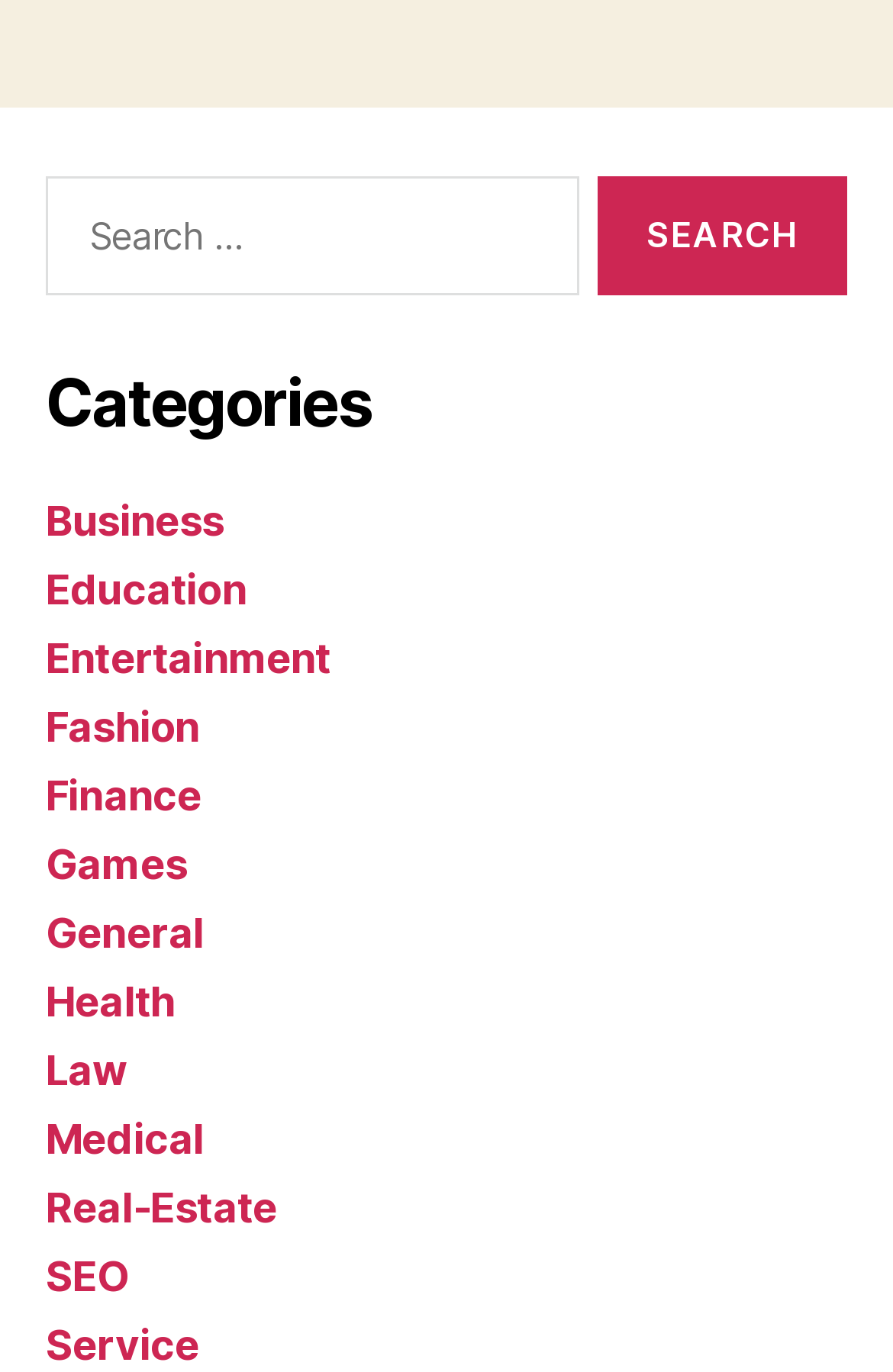Please specify the bounding box coordinates for the clickable region that will help you carry out the instruction: "Browse the Entertainment section".

[0.051, 0.463, 0.371, 0.498]